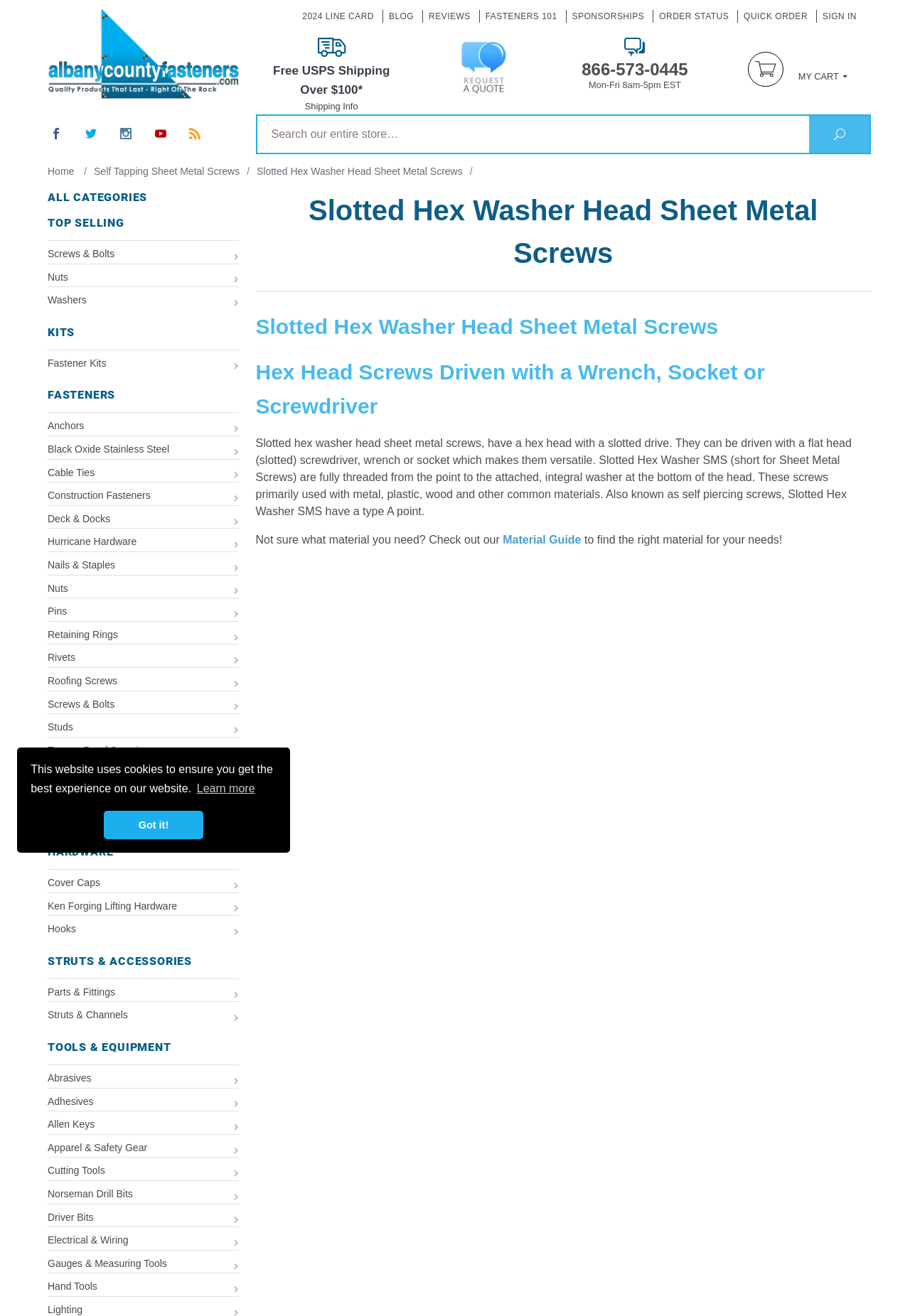Identify the bounding box coordinates of the clickable region required to complete the instruction: "Click the link 'What makes Taurus and you can Capricorn Attracted to One another?'". The coordinates should be given as four float numbers within the range of 0 and 1, i.e., [left, top, right, bottom].

None